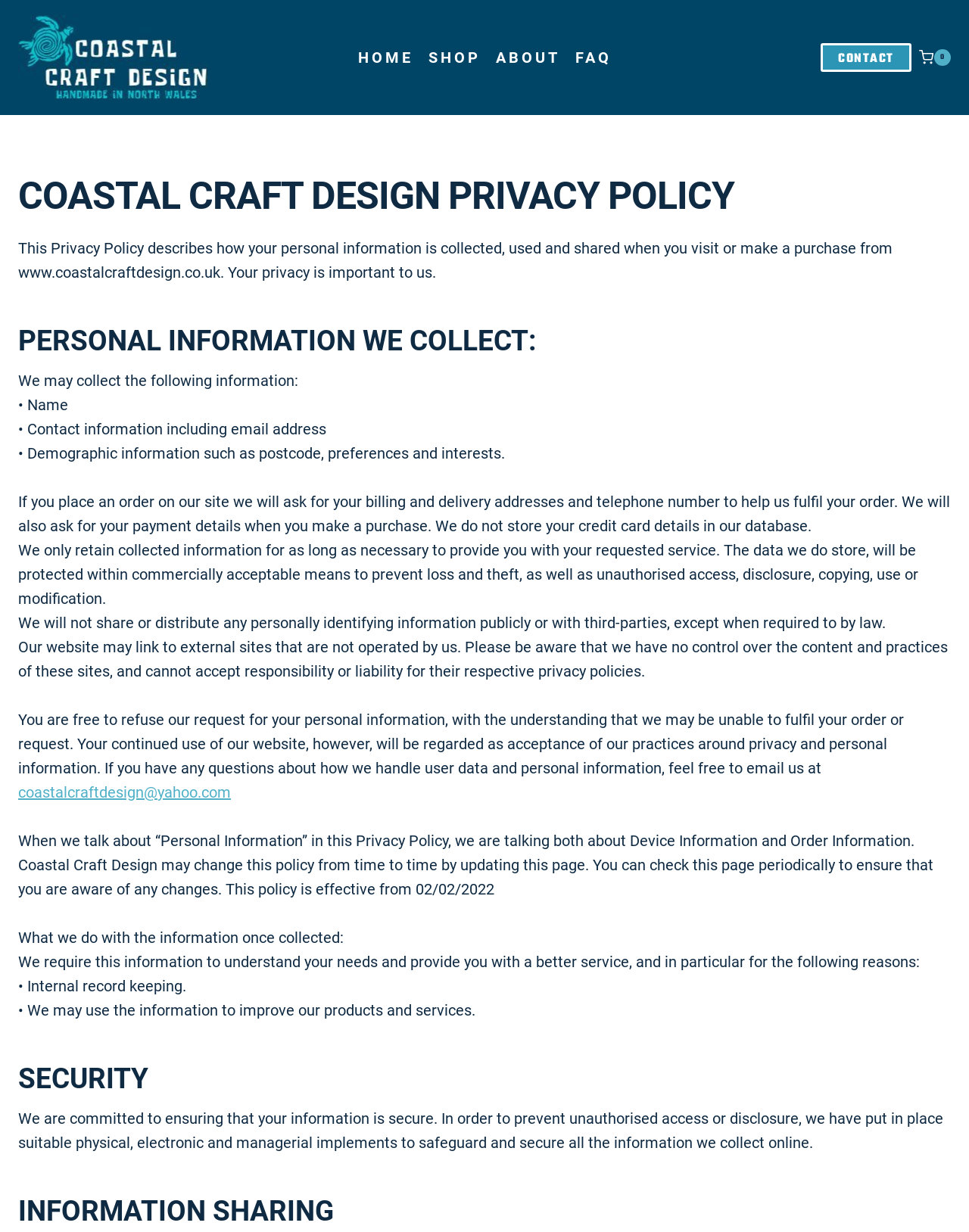Locate and provide the bounding box coordinates for the HTML element that matches this description: "Awards".

None